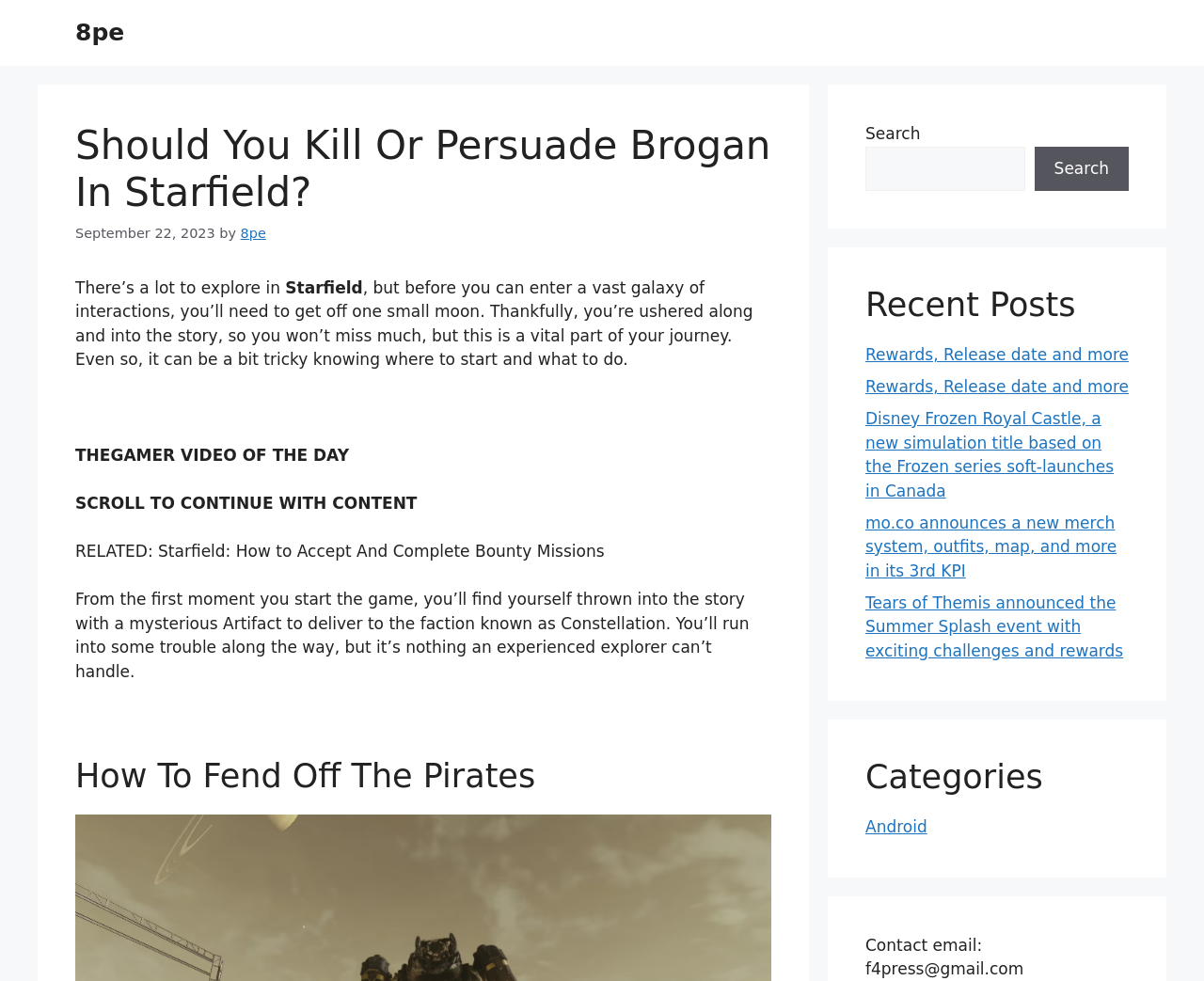What is the category of the article?
Refer to the image and answer the question using a single word or phrase.

Gaming